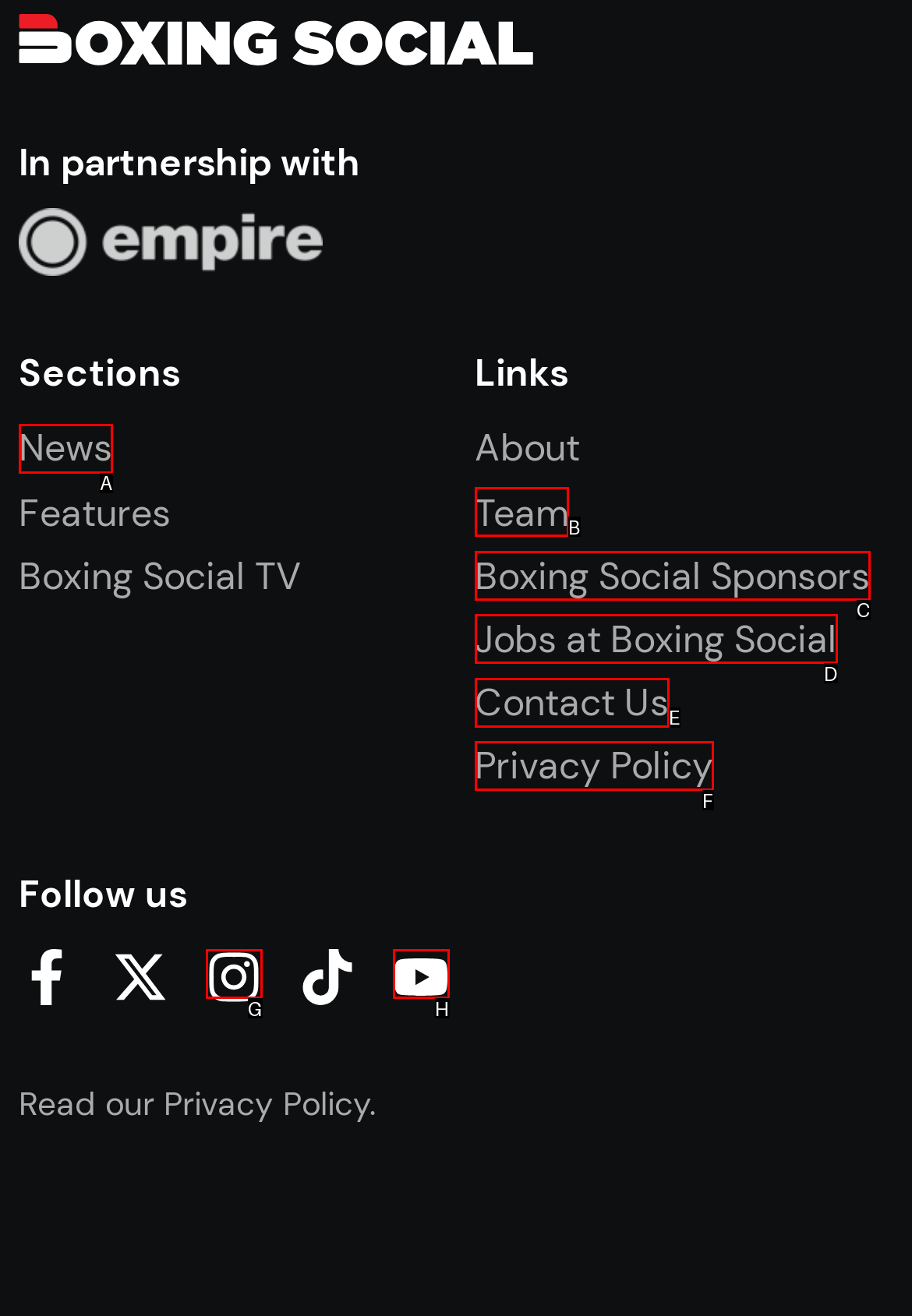Tell me which one HTML element I should click to complete the following instruction: Read about Boxing Social Sponsors
Answer with the option's letter from the given choices directly.

C